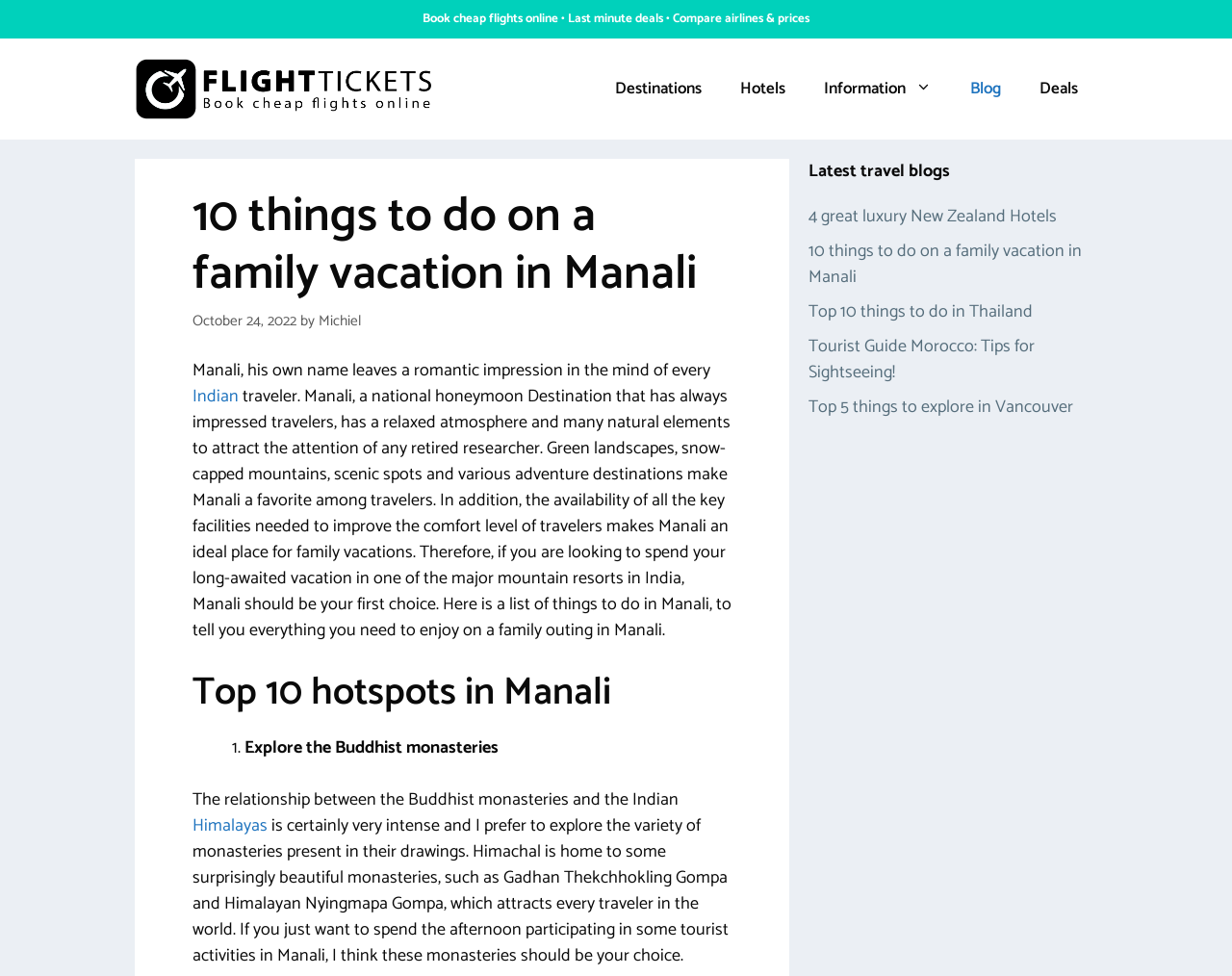Predict the bounding box of the UI element that fits this description: "title="Cheap flight tickets"".

[0.109, 0.075, 0.352, 0.105]